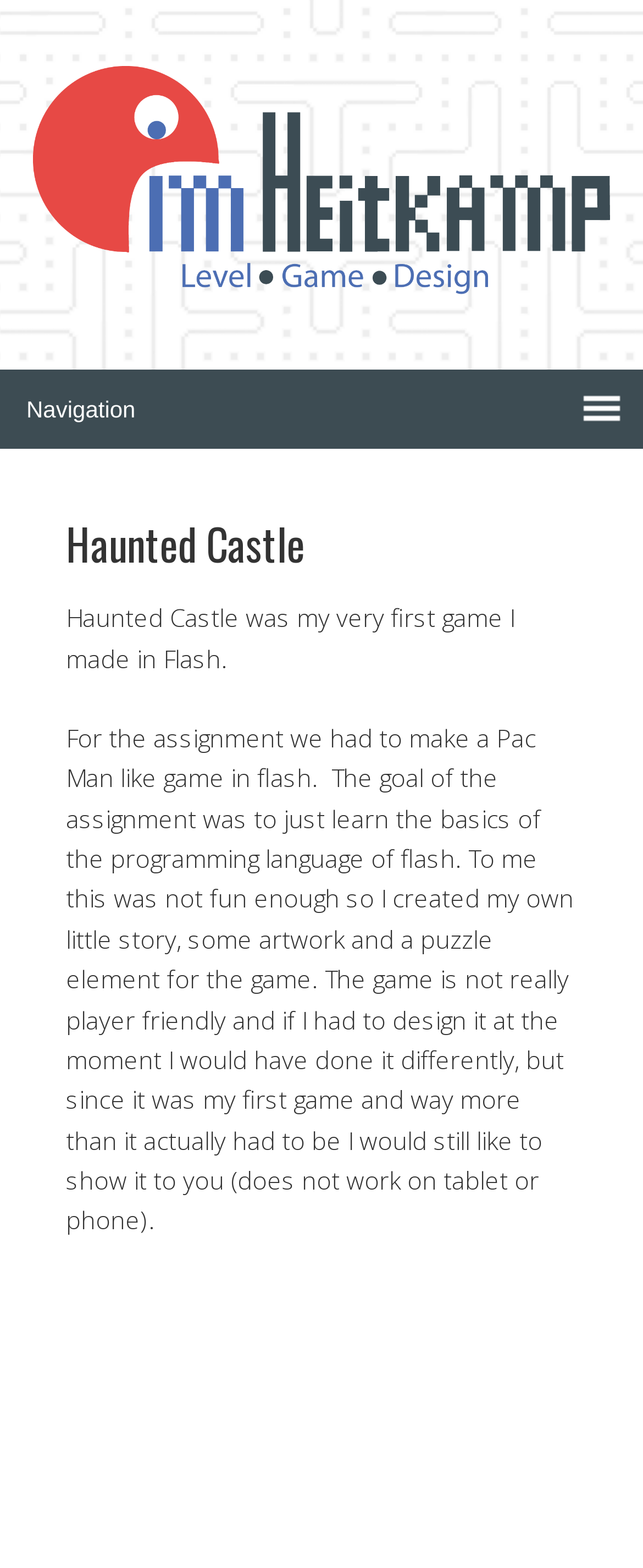Provide a brief response to the question using a single word or phrase: 
What was the goal of the assignment?

Learn Flash basics